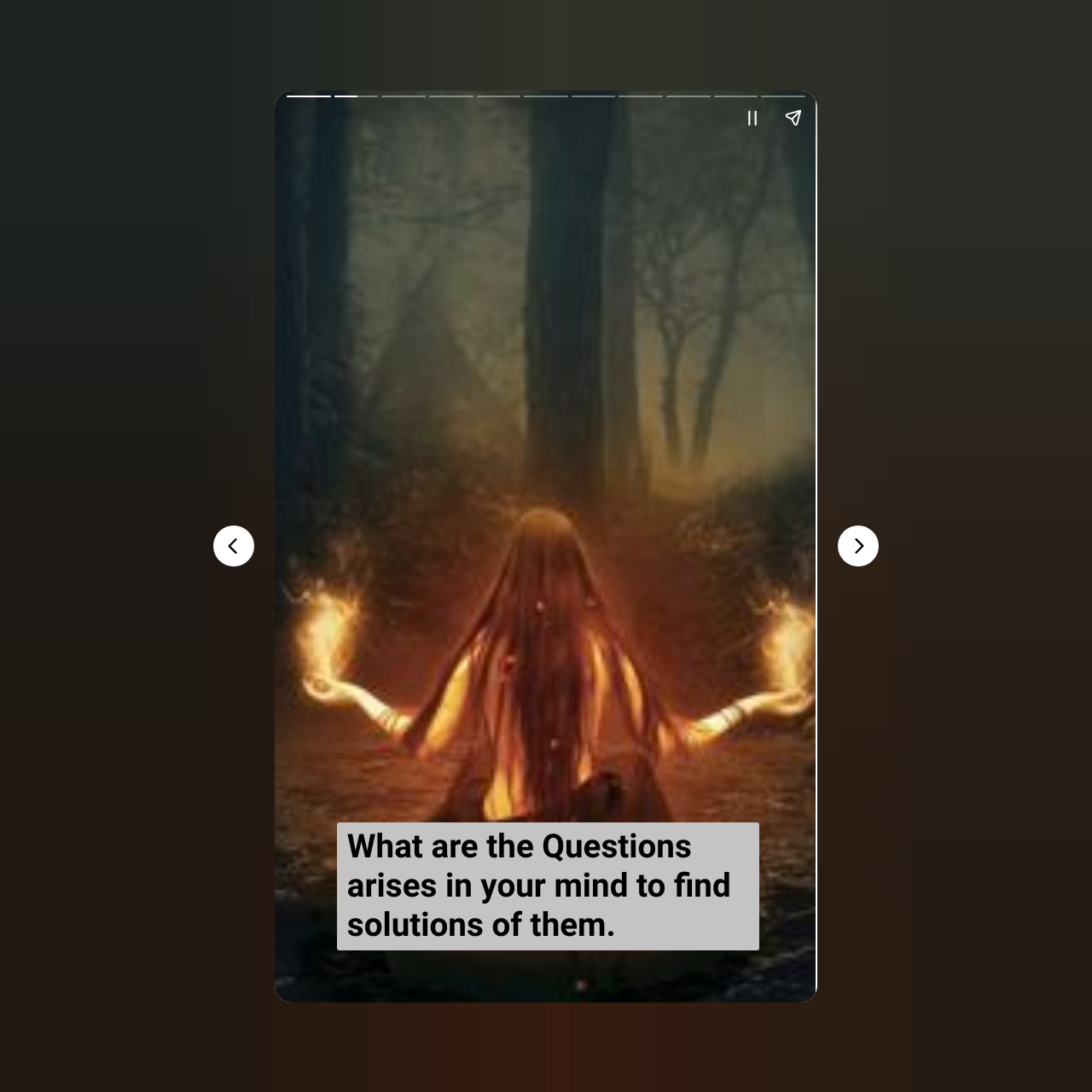Respond to the following question with a brief word or phrase:
What is the purpose of the 'Pause story' button?

To pause a story